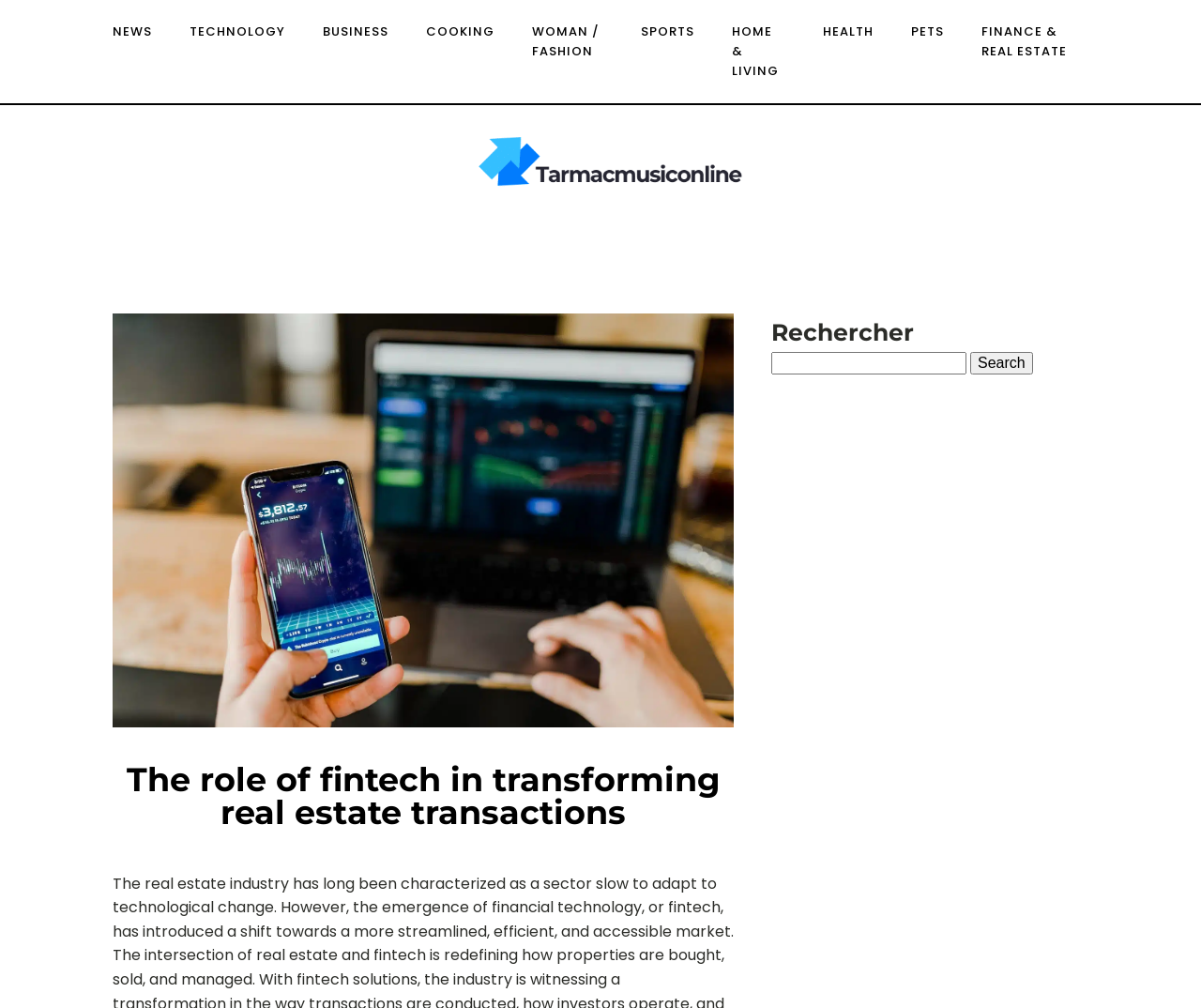Illustrate the webpage's structure and main components comprehensively.

The webpage appears to be a news article or blog post focused on the role of fintech in transforming real estate transactions. At the top of the page, there is a navigation menu with 9 links, including "NEWS", "TECHNOLOGY", "BUSINESS", and others, which are evenly spaced and aligned horizontally. 

Below the navigation menu, there is a prominent link with no text, which takes up a significant portion of the page width. 

The main content of the page is headed by a title, "The role of fintech in transforming real estate transactions", which is centered near the top of the page. 

On the right side of the page, there is a search bar with a label "Search for:" and a text input field, accompanied by a "Search" button. The search bar is positioned roughly in the middle of the page vertically. 

There is no prominent image on the page, and the overall content is text-heavy.